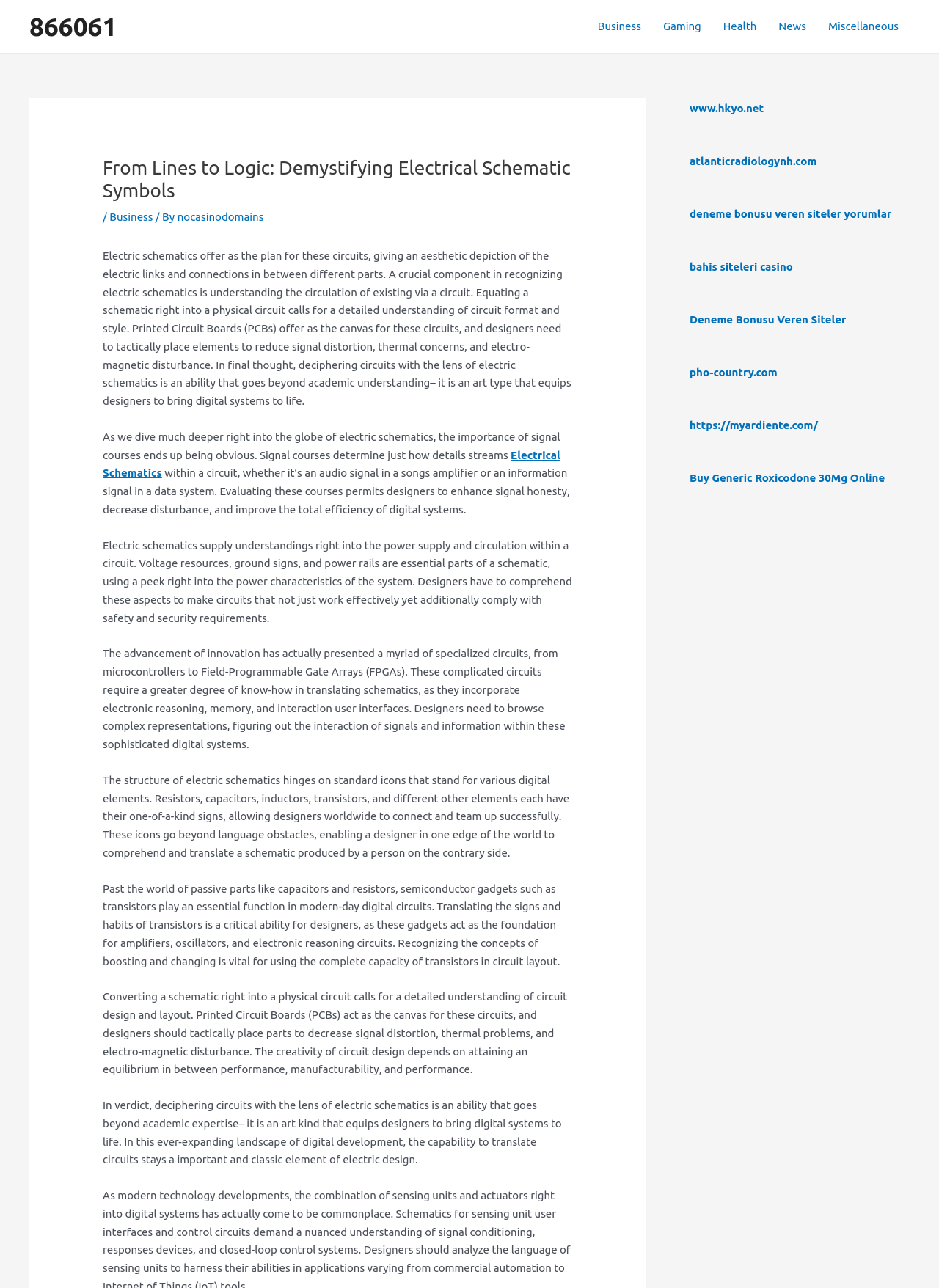What is the significance of signal paths in electrical circuits?
Using the visual information, answer the question in a single word or phrase.

To determine how data flows